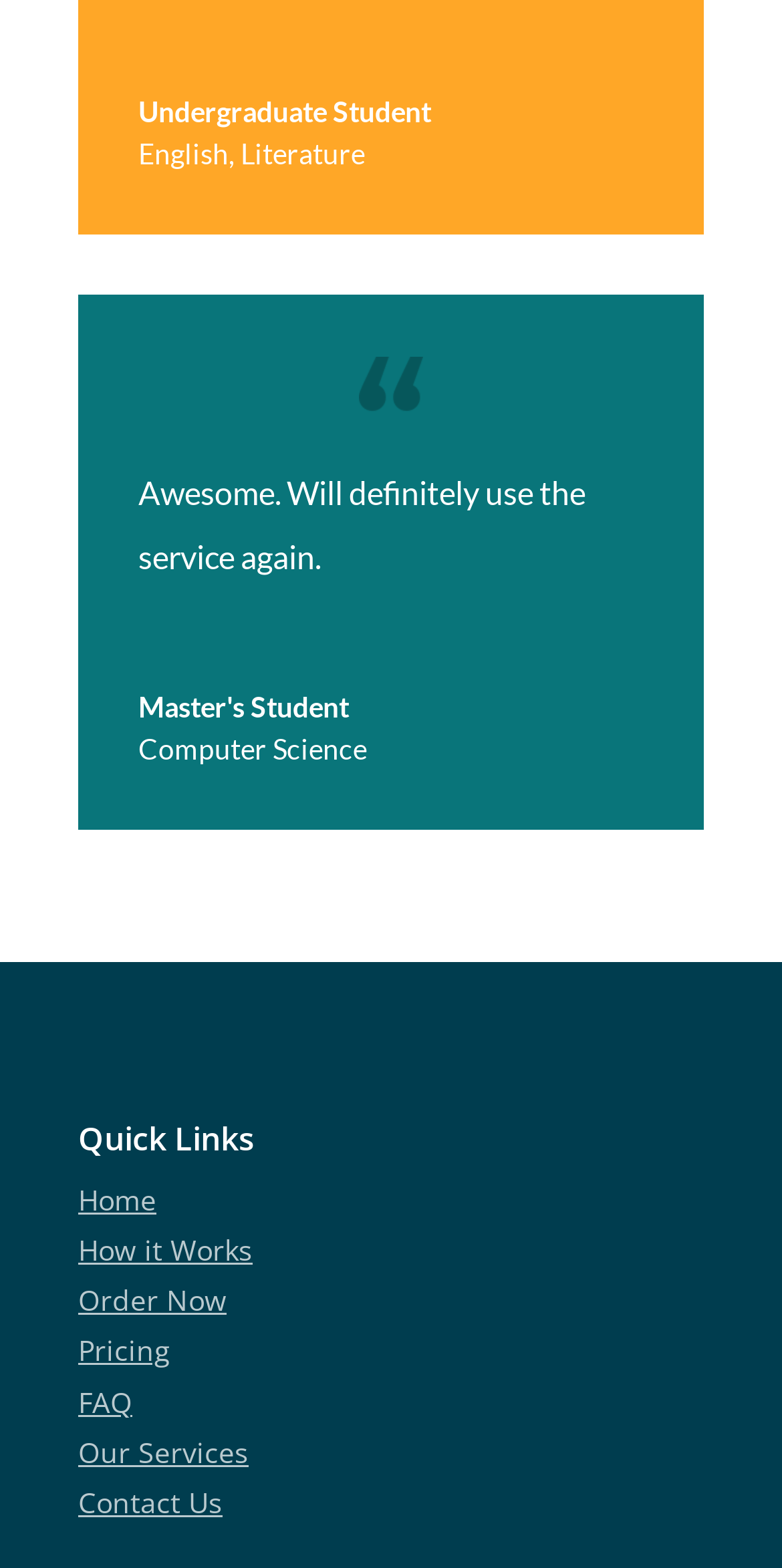What is the sentiment of the review?
Using the visual information, reply with a single word or short phrase.

Positive